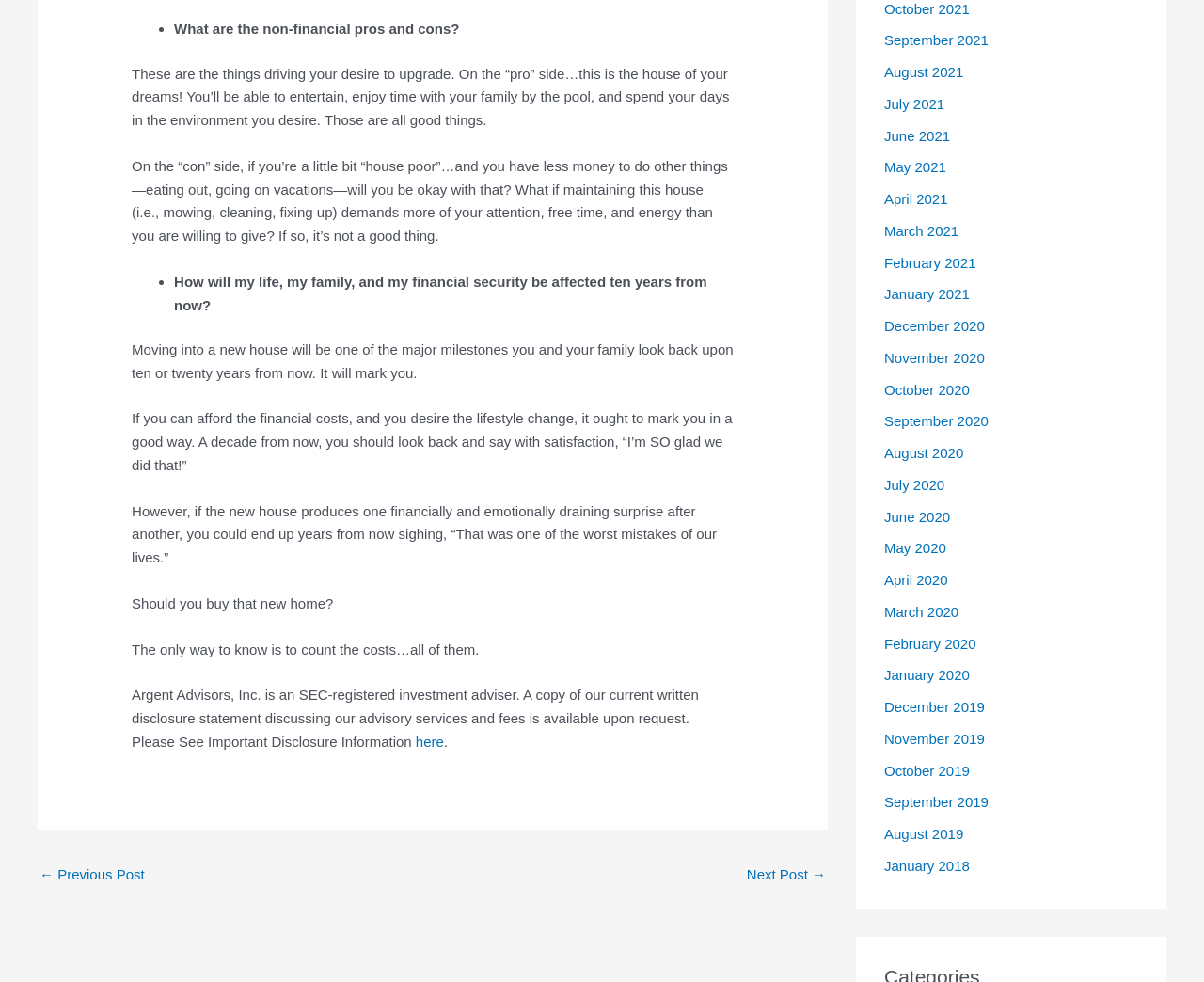Specify the bounding box coordinates for the region that must be clicked to perform the given instruction: "Click on 'here'".

[0.345, 0.747, 0.369, 0.763]